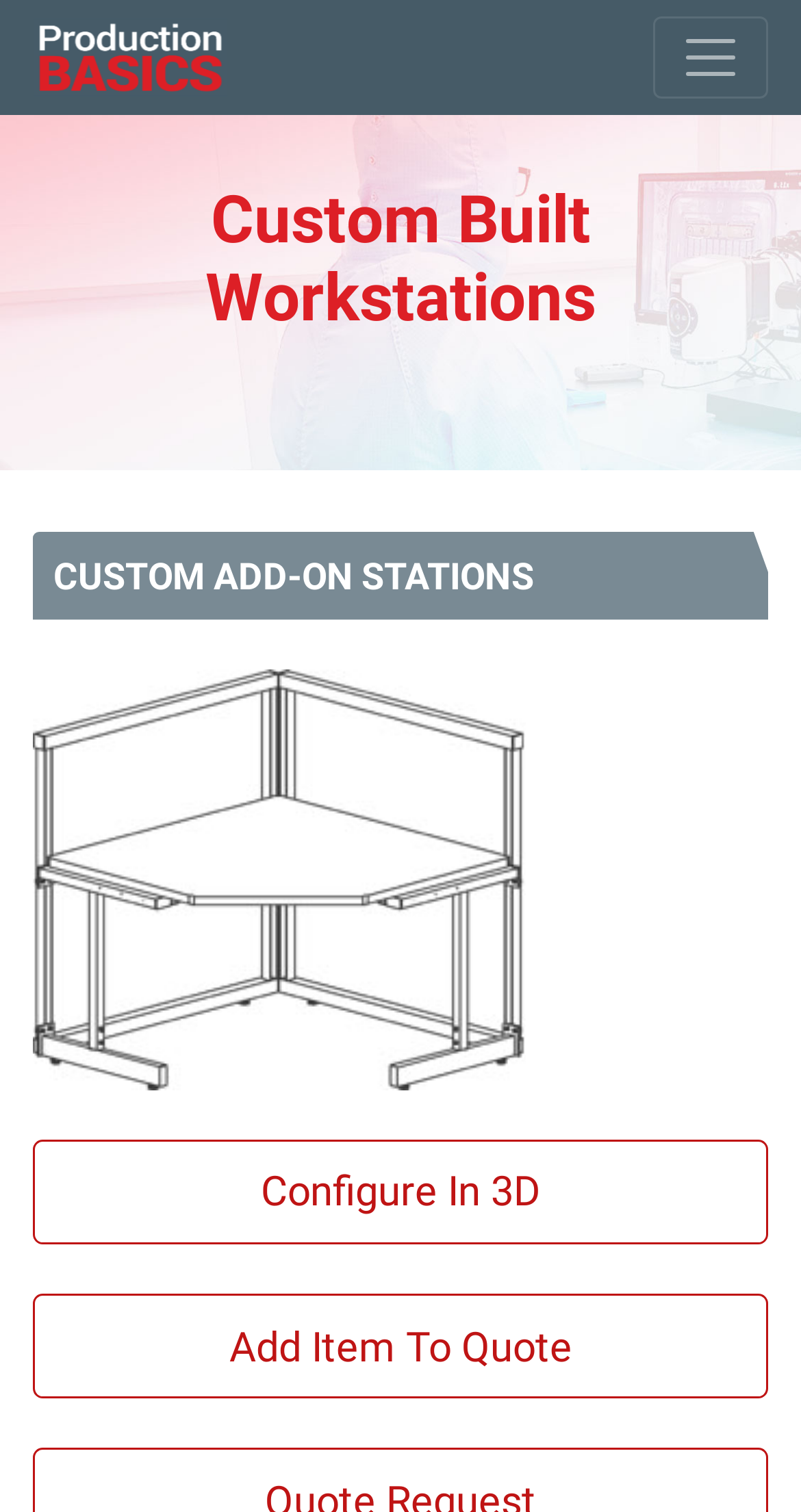Please locate and retrieve the main header text of the webpage.

Custom Built Workstations